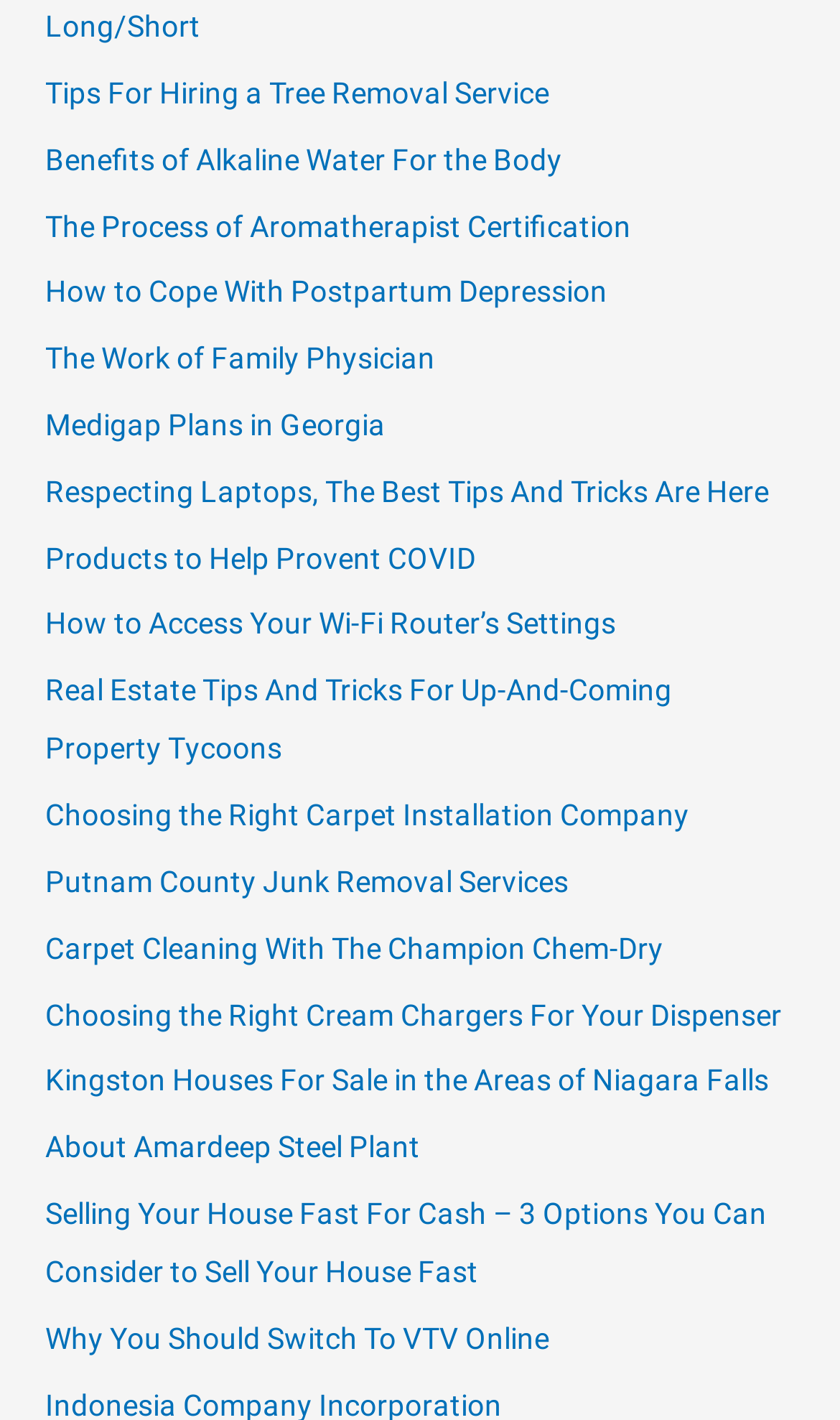Can you determine the bounding box coordinates of the area that needs to be clicked to fulfill the following instruction: "Explore the Benefits of Alkaline Water For the Body"?

[0.054, 0.1, 0.669, 0.124]